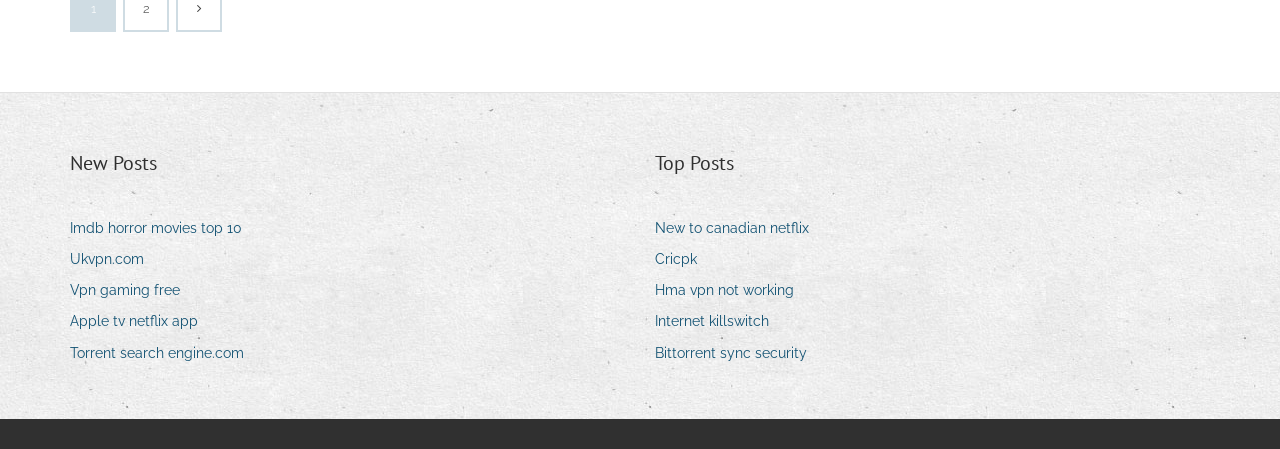Reply to the question with a brief word or phrase: How many links are there in the 'Top Posts' section?

5